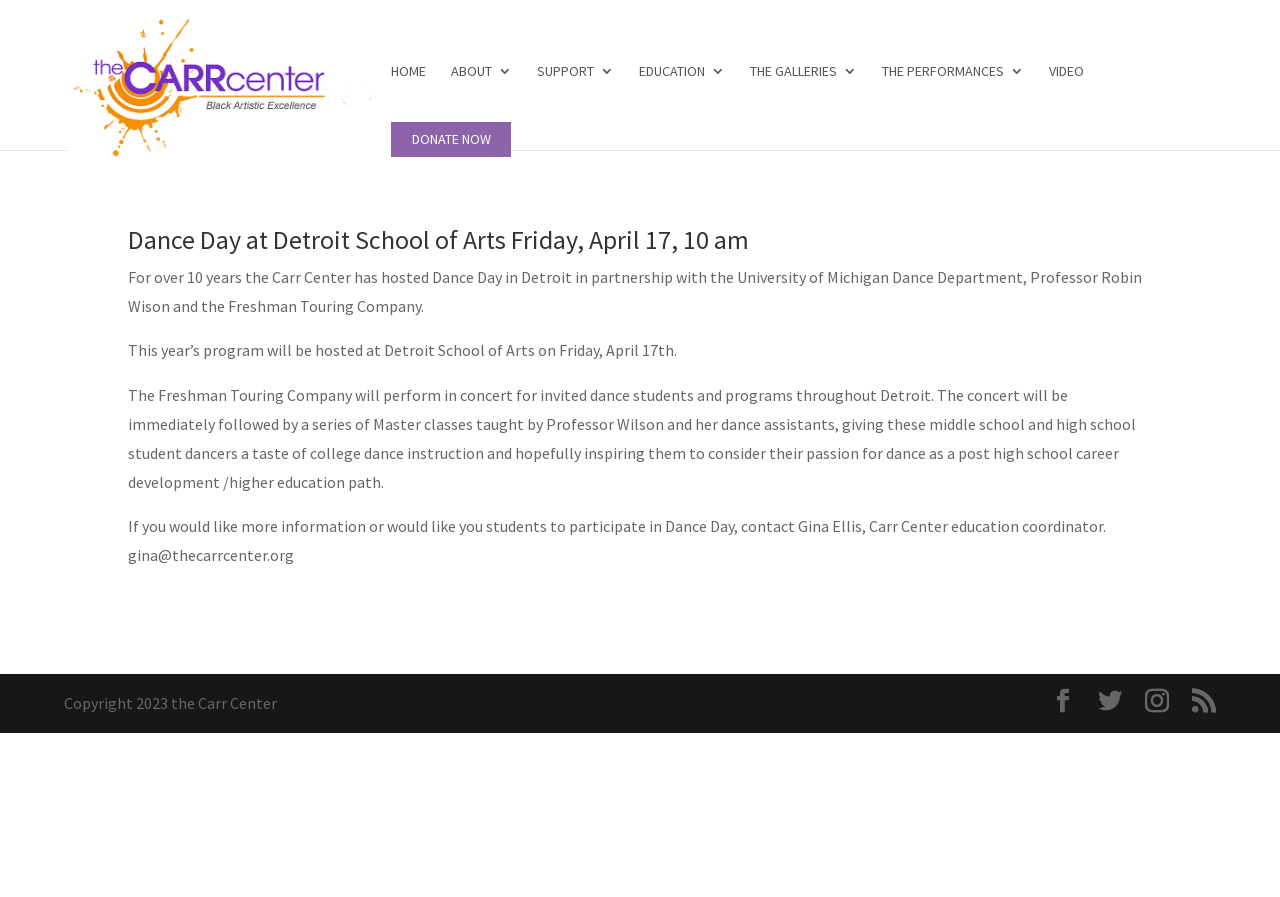Given the following UI element description: "alt="the Carr Center"", find the bounding box coordinates in the webpage screenshot.

[0.052, 0.08, 0.329, 0.102]